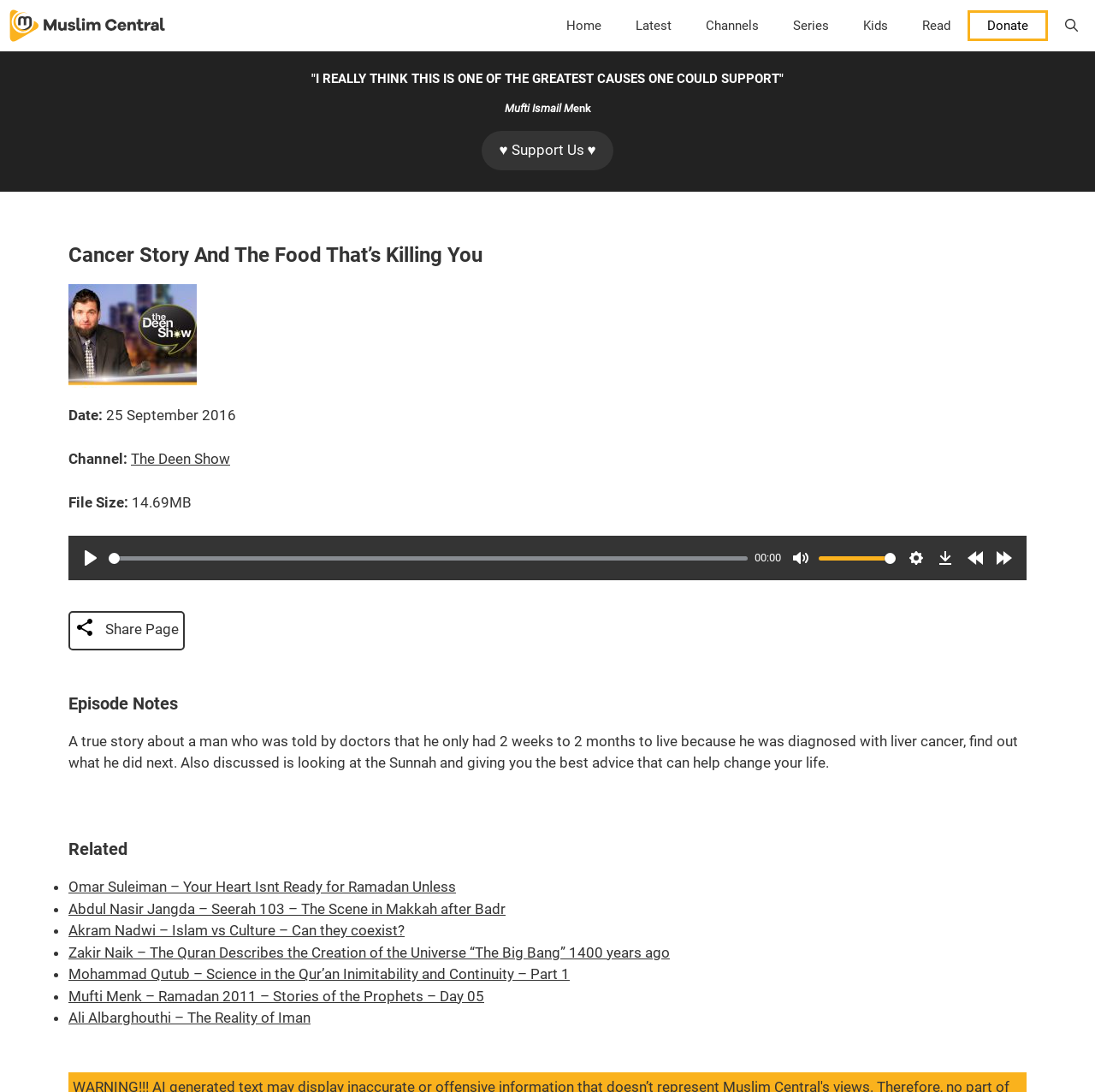Determine the main headline of the webpage and provide its text.

Cancer Story And The Food That’s Killing You